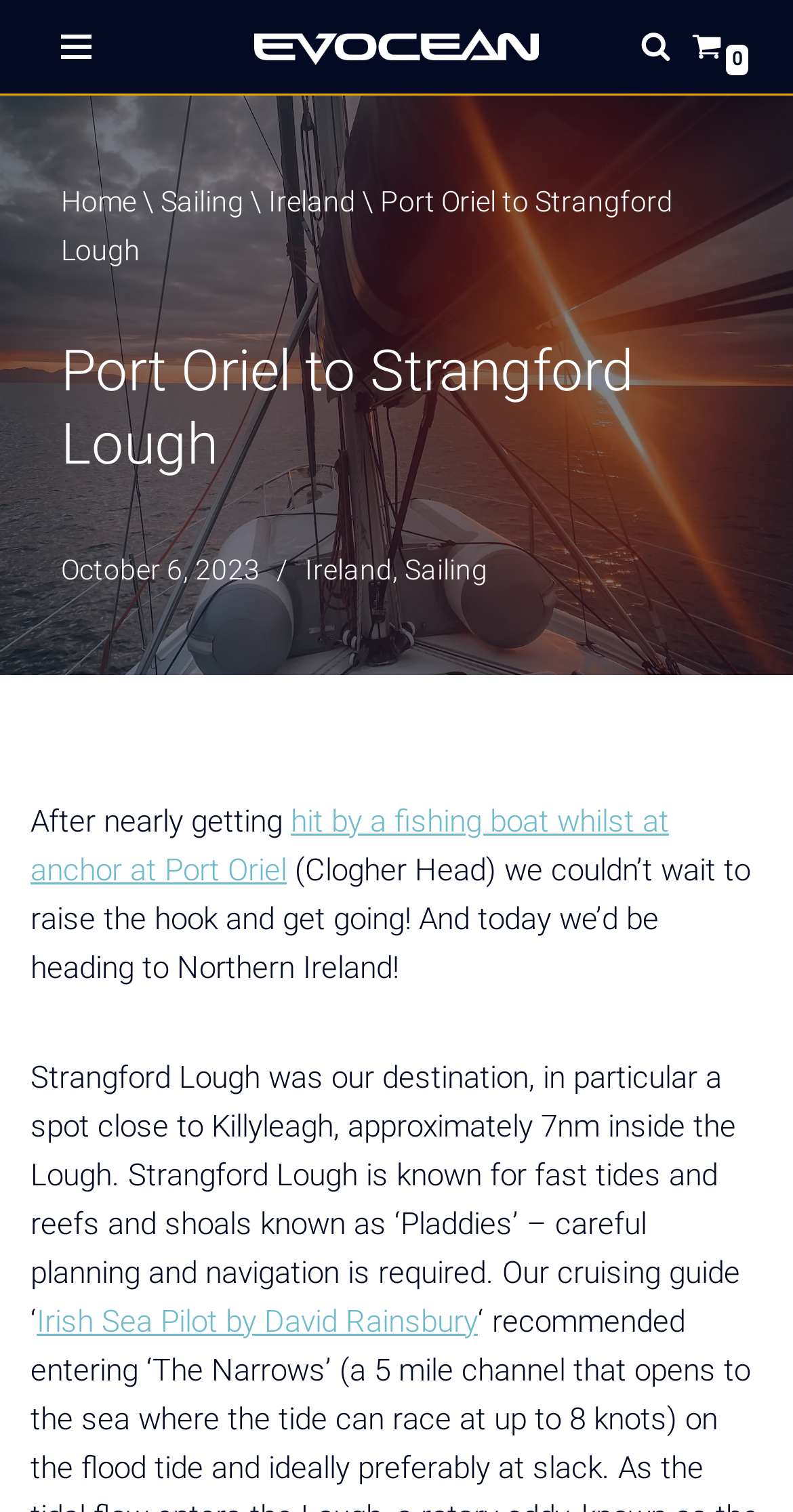Can you determine the main header of this webpage?

Port Oriel to Strangford Lough